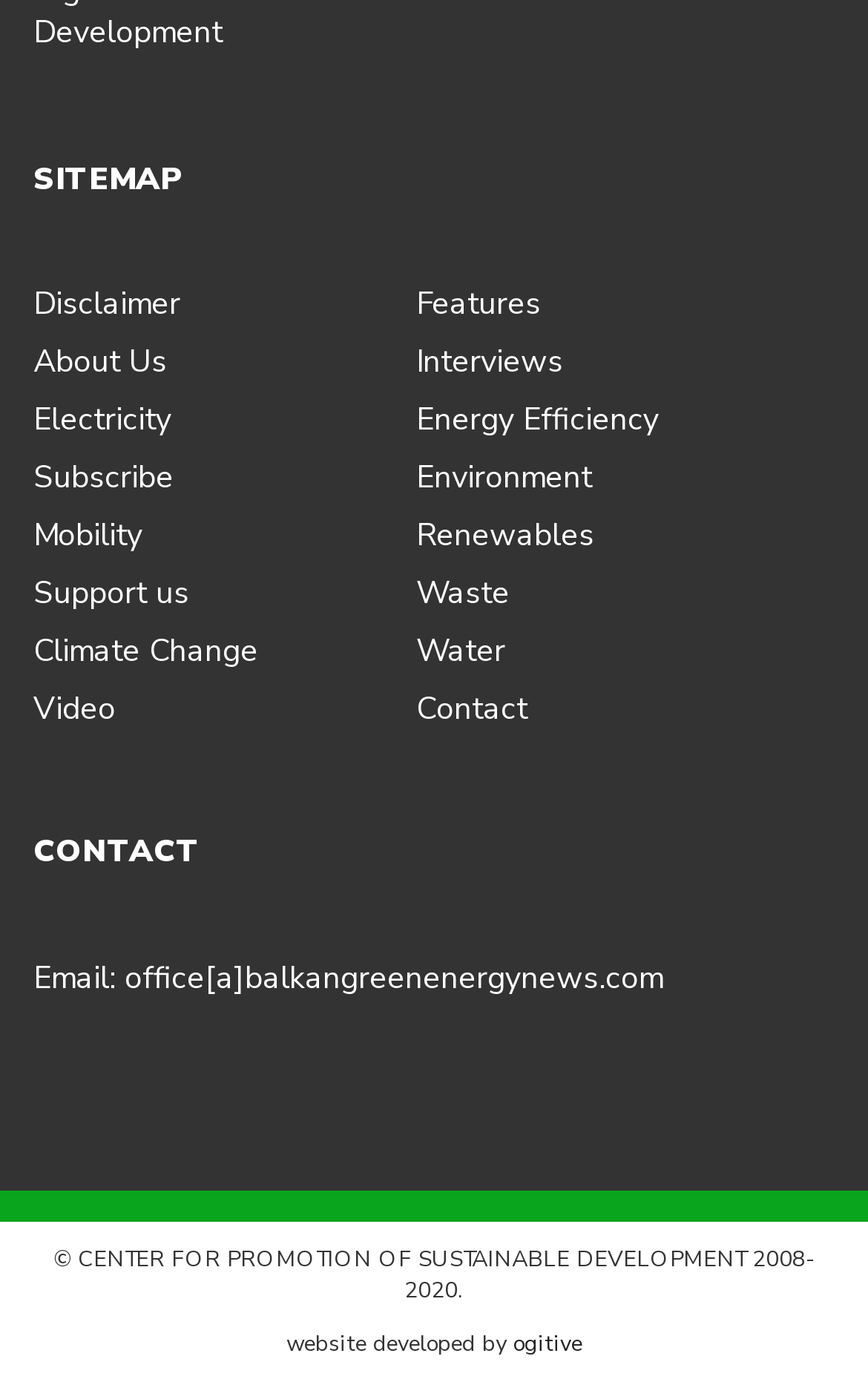Based on the visual content of the image, answer the question thoroughly: What is the year range of the copyright?

The copyright information is located at the bottom of the webpage, and it mentions the year range as '2008-2020'. This indicates that the copyright is held by the CENTER FOR PROMOTION OF SUSTAINABLE DEVELOPMENT for the specified year range.